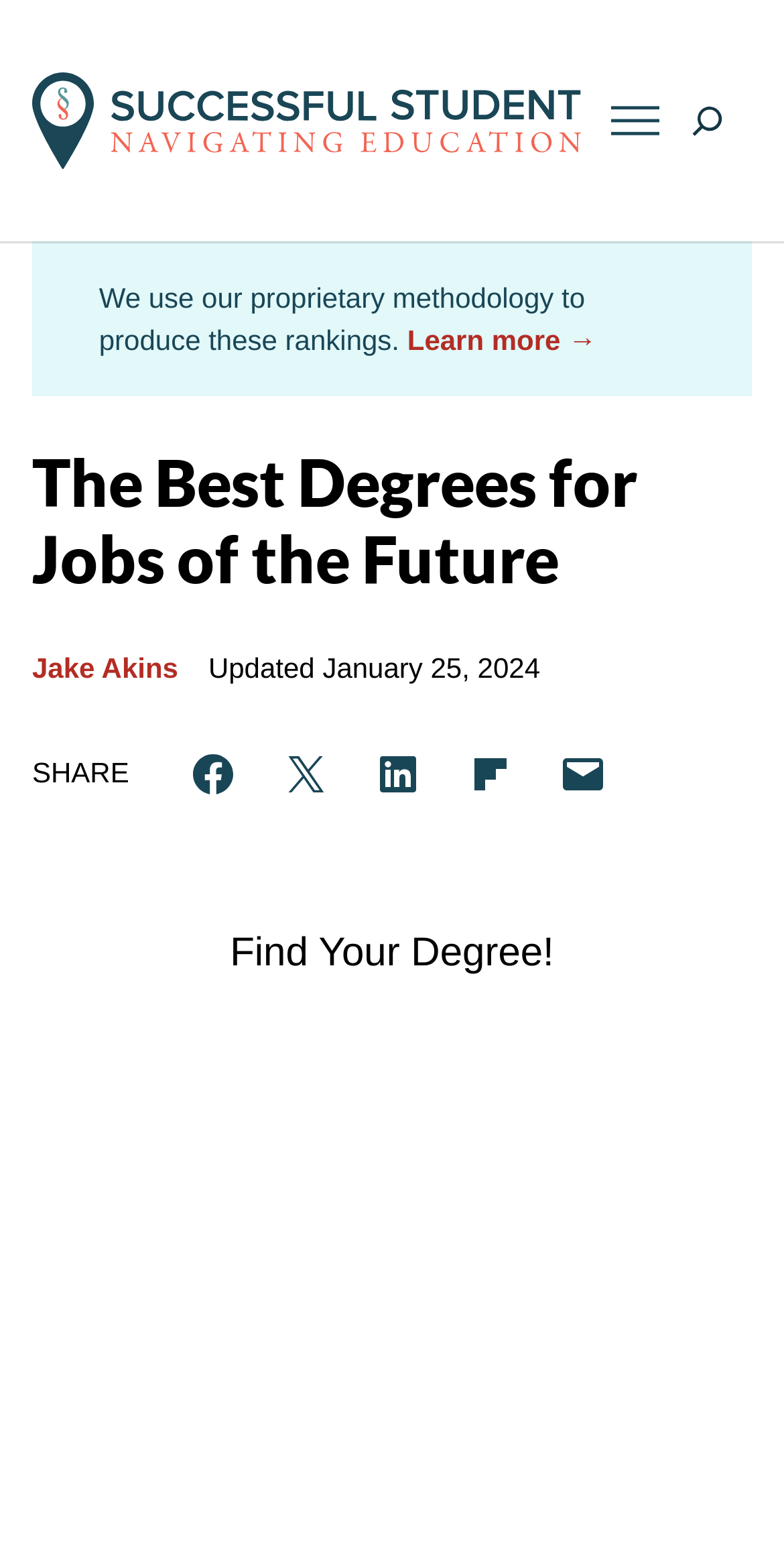Bounding box coordinates must be specified in the format (top-left x, top-left y, bottom-right x, bottom-right y). All values should be floating point numbers between 0 and 1. What are the bounding box coordinates of the UI element described as: Email this Page

[0.344, 0.472, 0.436, 0.519]